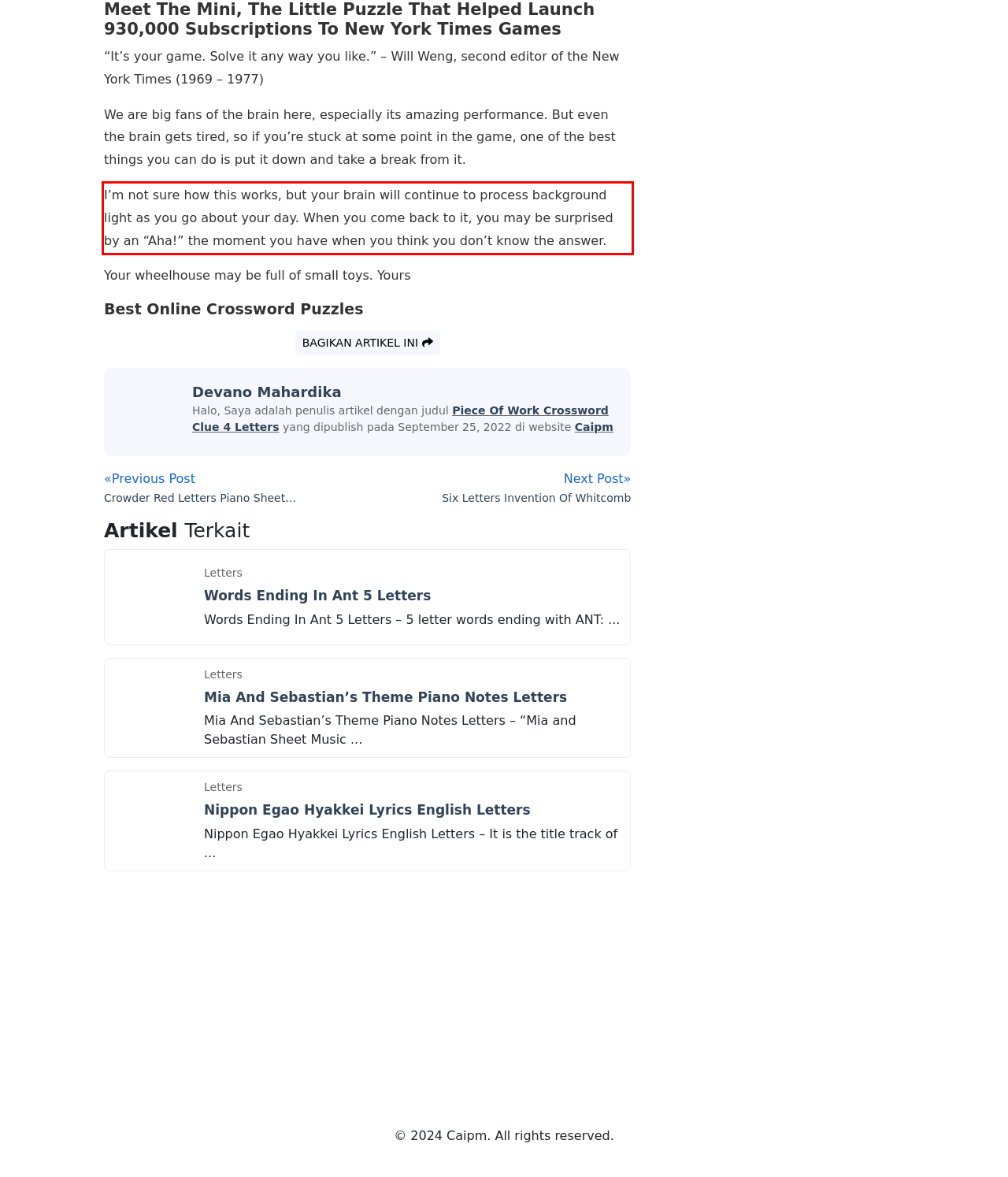Observe the screenshot of the webpage that includes a red rectangle bounding box. Conduct OCR on the content inside this red bounding box and generate the text.

I’m not sure how this works, but your brain will continue to process background light as you go about your day. When you come back to it, you may be surprised by an “Aha!” the moment you have when you think you don’t know the answer.